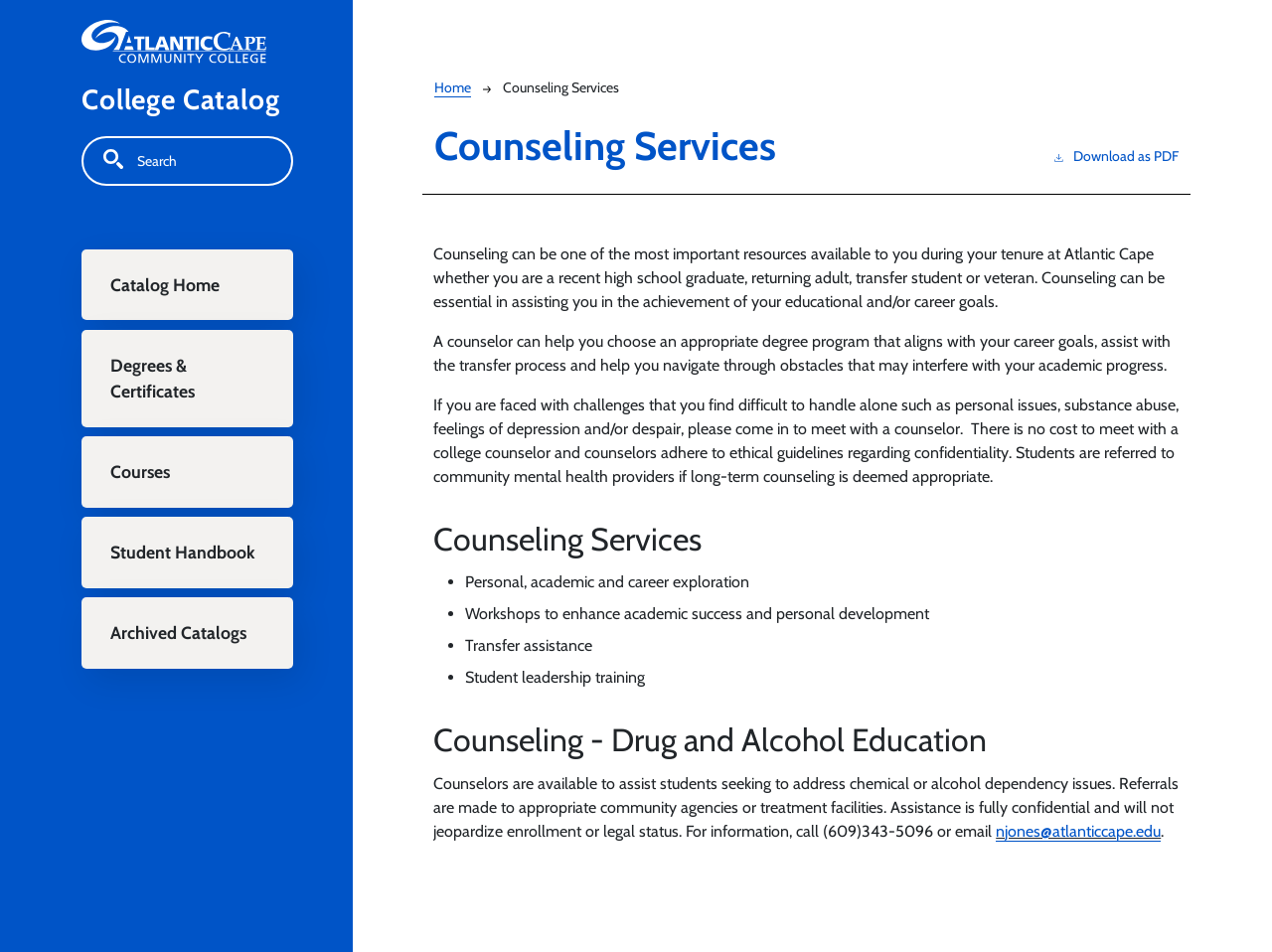Use a single word or phrase to answer the question: 
What is the contact information for counseling services?

(609)343-5096 or njones@atlanticcape.edu